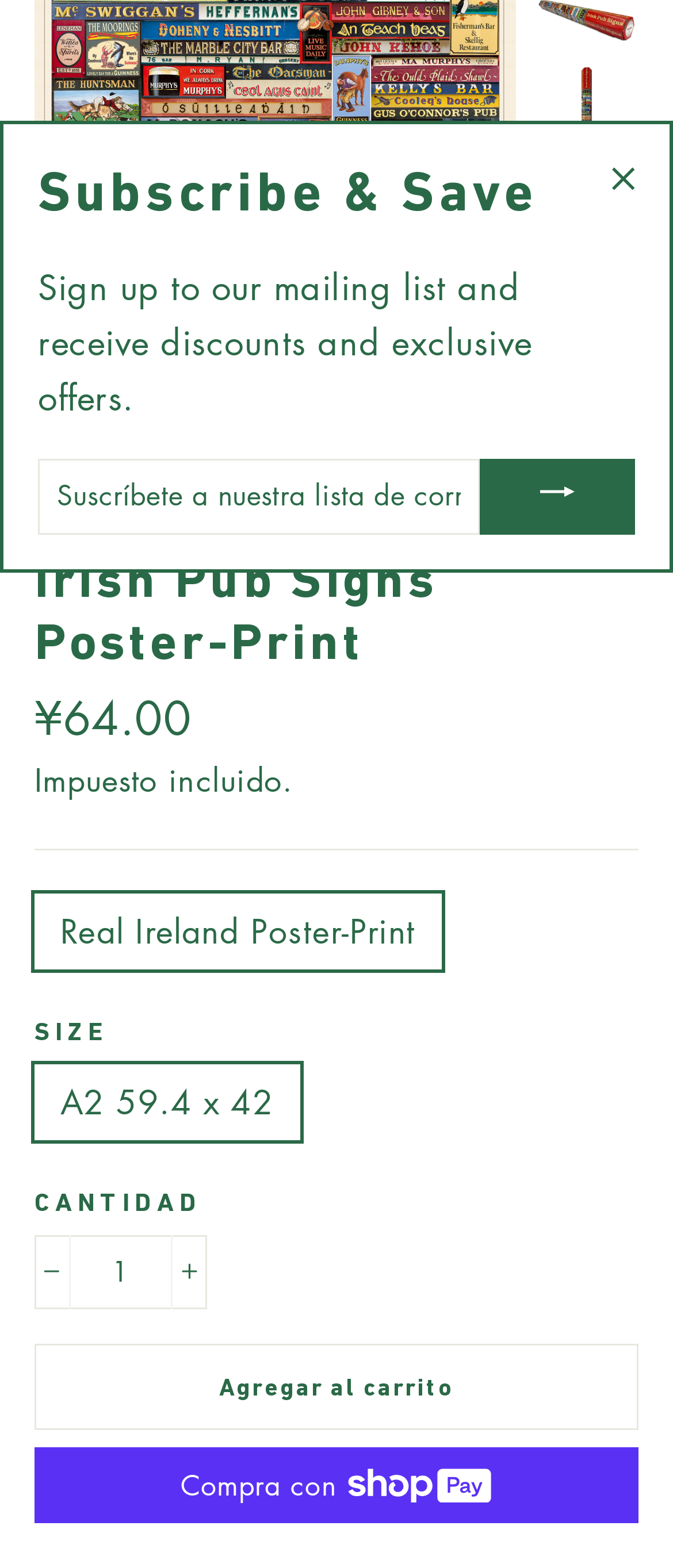Mark the bounding box of the element that matches the following description: "Comprar ahora con ShopPayCompra con".

[0.051, 0.923, 0.949, 0.972]